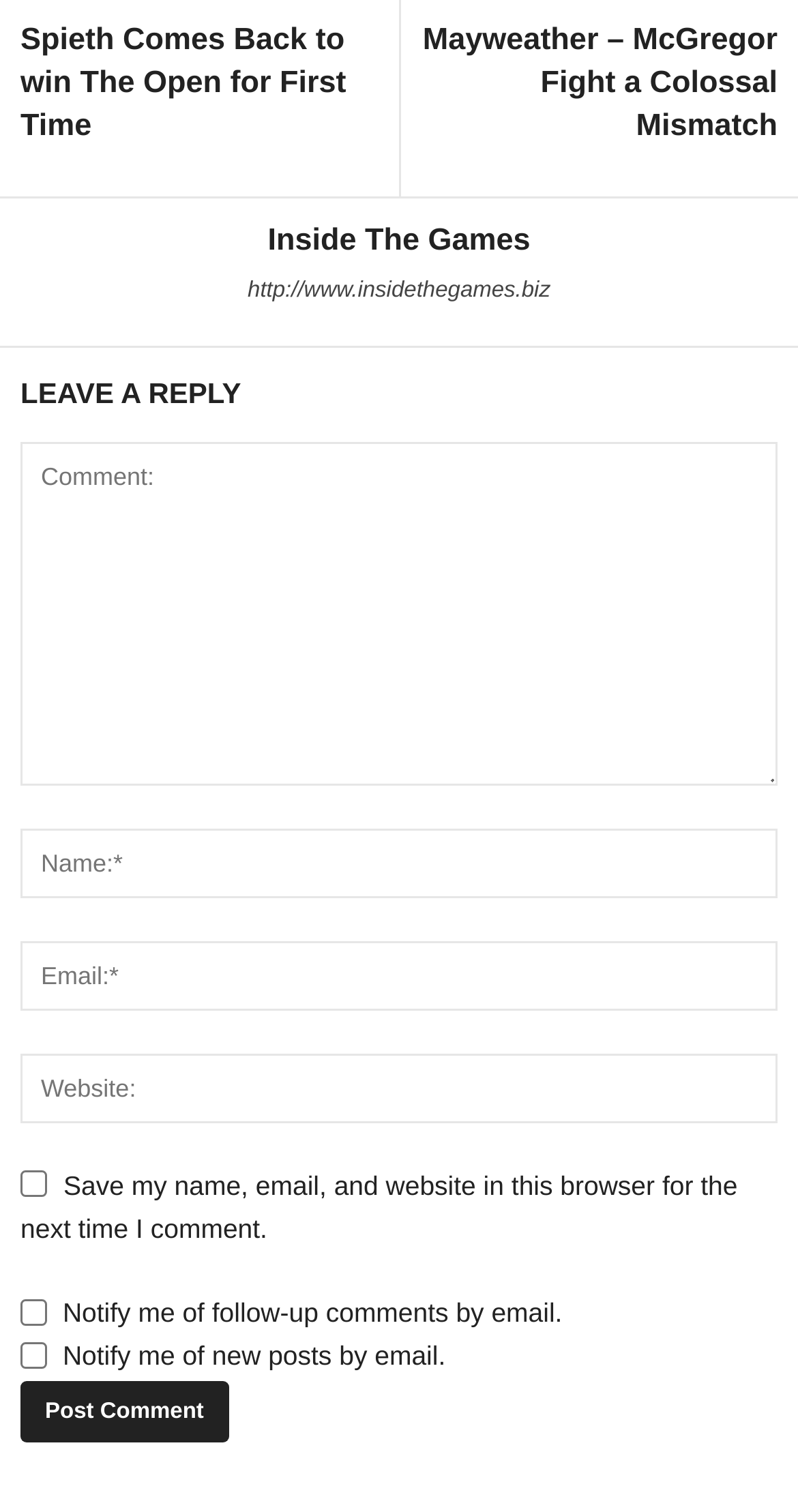Bounding box coordinates are to be given in the format (top-left x, top-left y, bottom-right x, bottom-right y). All values must be floating point numbers between 0 and 1. Provide the bounding box coordinate for the UI element described as: Snap package ignoring cursor theme

None